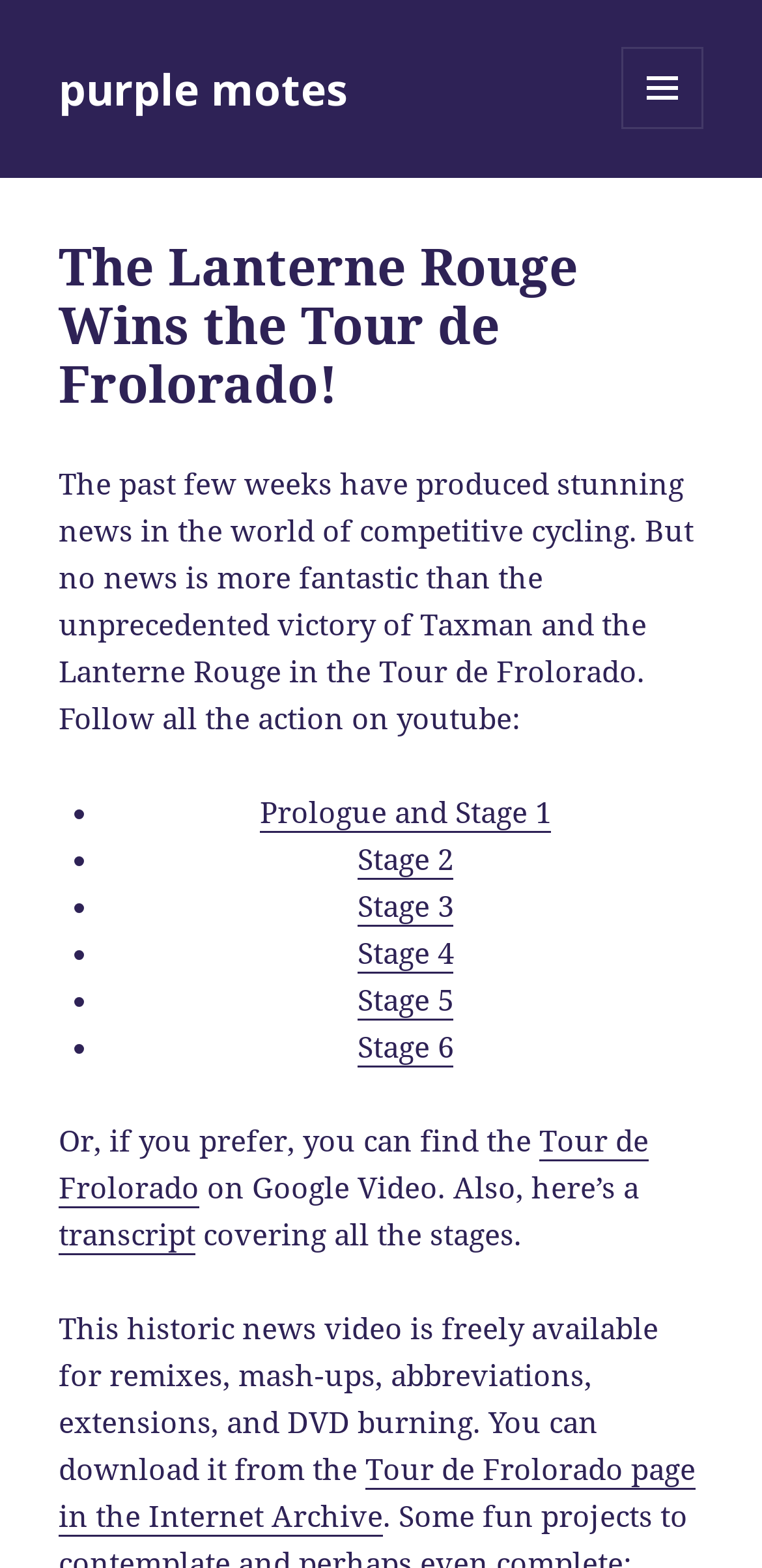Determine the bounding box coordinates of the clickable element to complete this instruction: "Click the MENU AND WIDGETS button". Provide the coordinates in the format of four float numbers between 0 and 1, [left, top, right, bottom].

[0.815, 0.03, 0.923, 0.082]